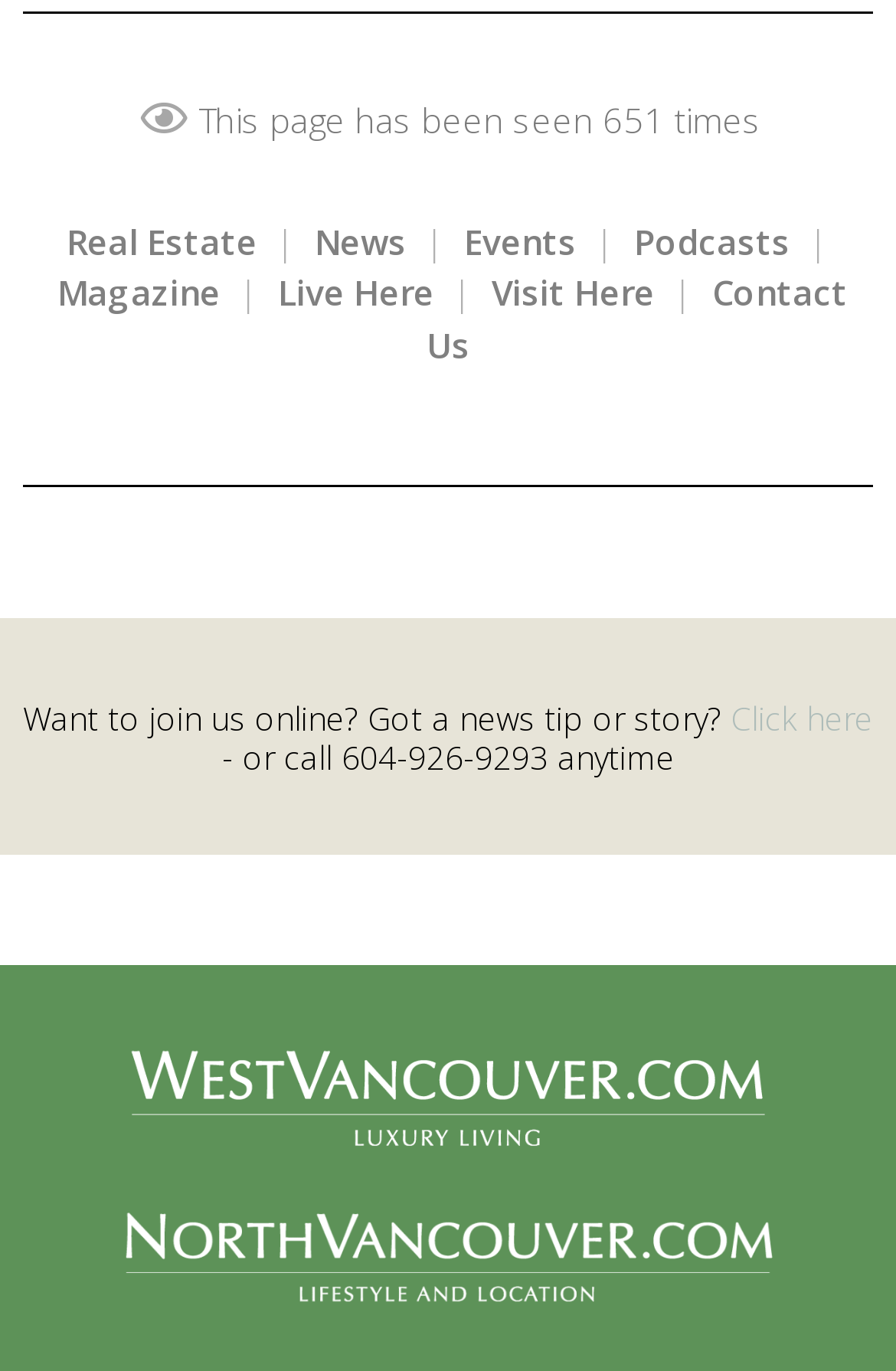Refer to the element description Live Here and identify the corresponding bounding box in the screenshot. Format the coordinates as (top-left x, top-left y, bottom-right x, bottom-right y) with values in the range of 0 to 1.

[0.31, 0.197, 0.485, 0.23]